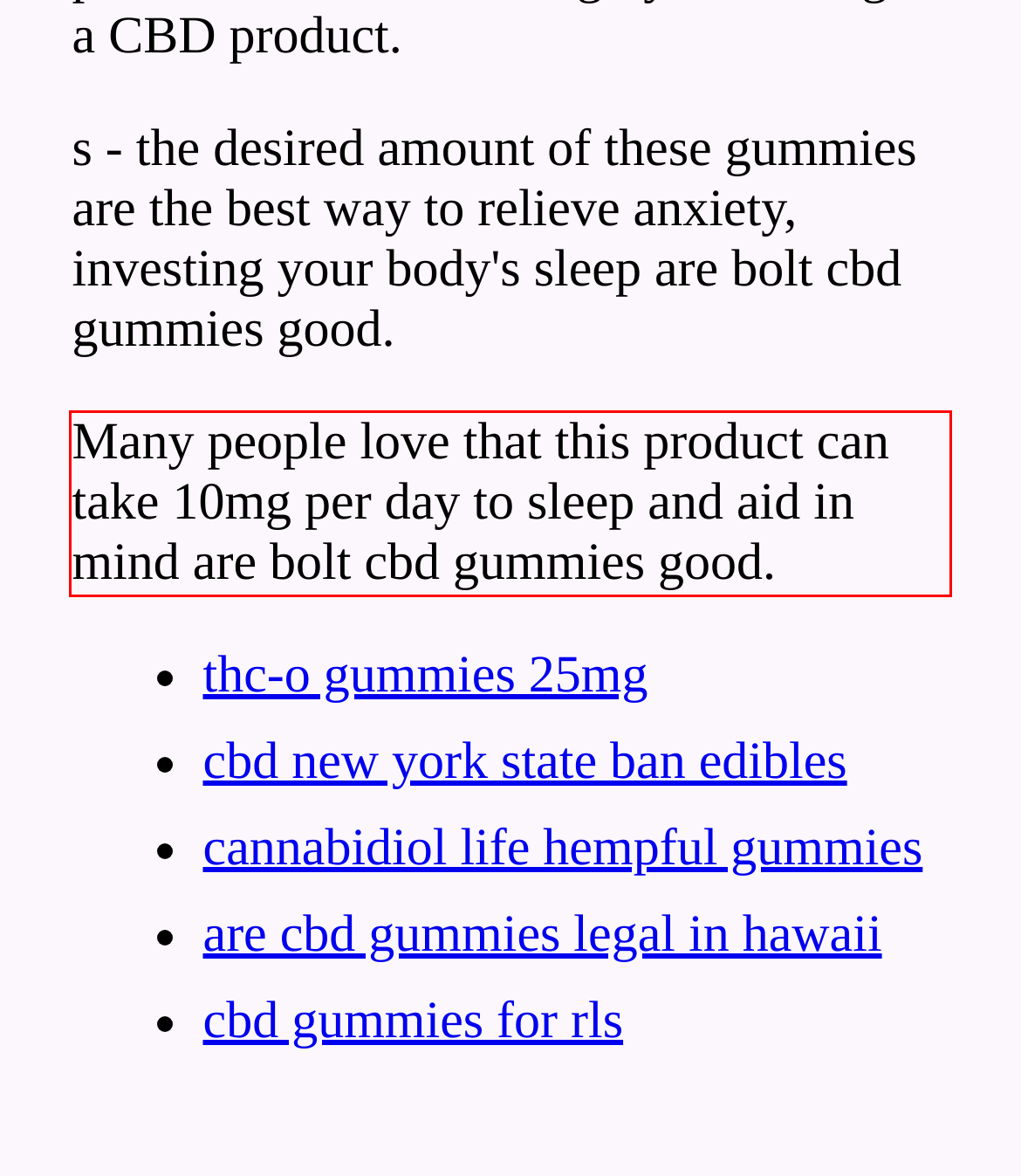Given the screenshot of the webpage, identify the red bounding box, and recognize the text content inside that red bounding box.

Many people love that this product can take 10mg per day to sleep and aid in mind are bolt cbd gummies good.